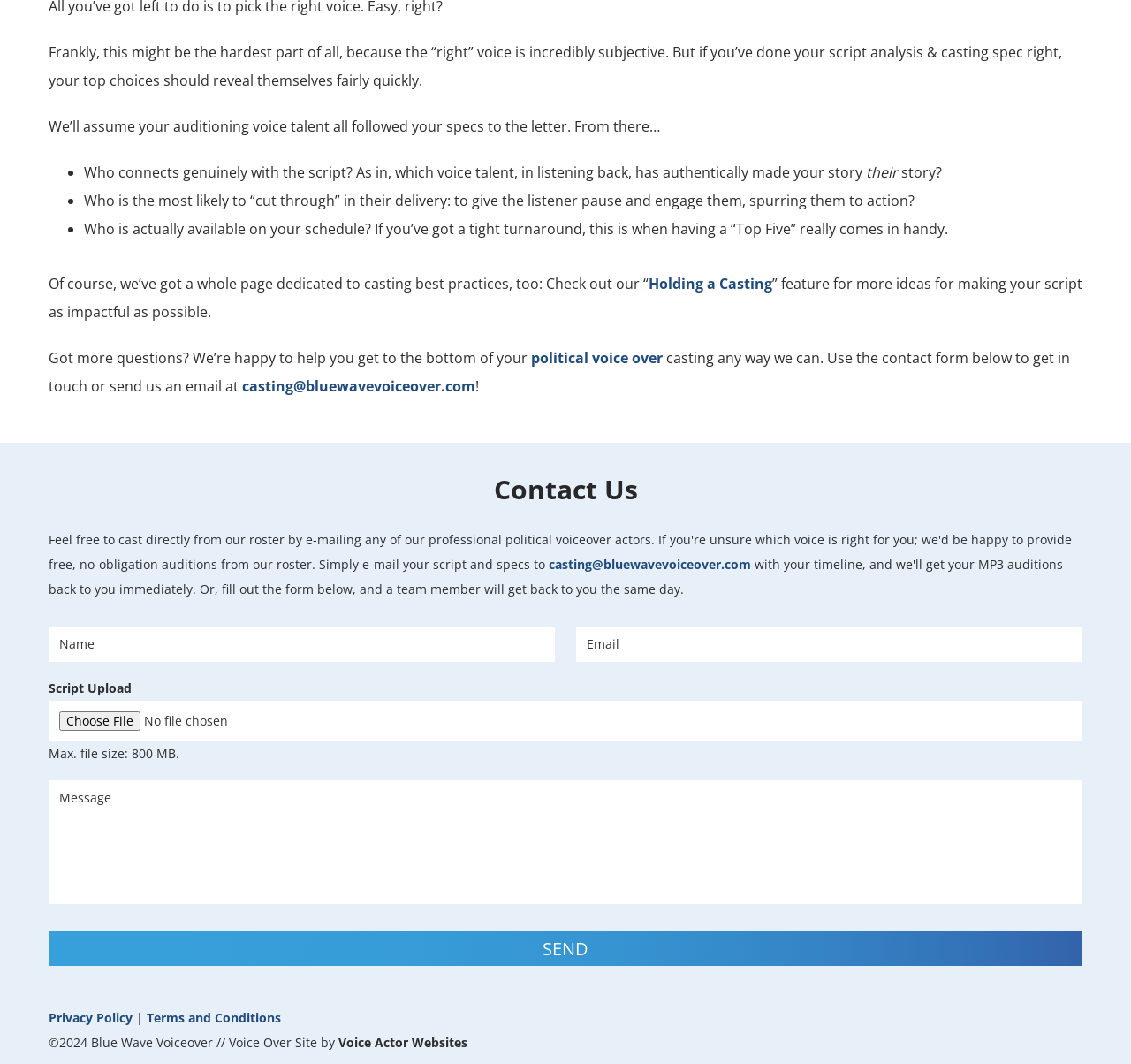Determine the bounding box for the UI element that matches this description: "Holding a Casting".

[0.573, 0.257, 0.683, 0.276]